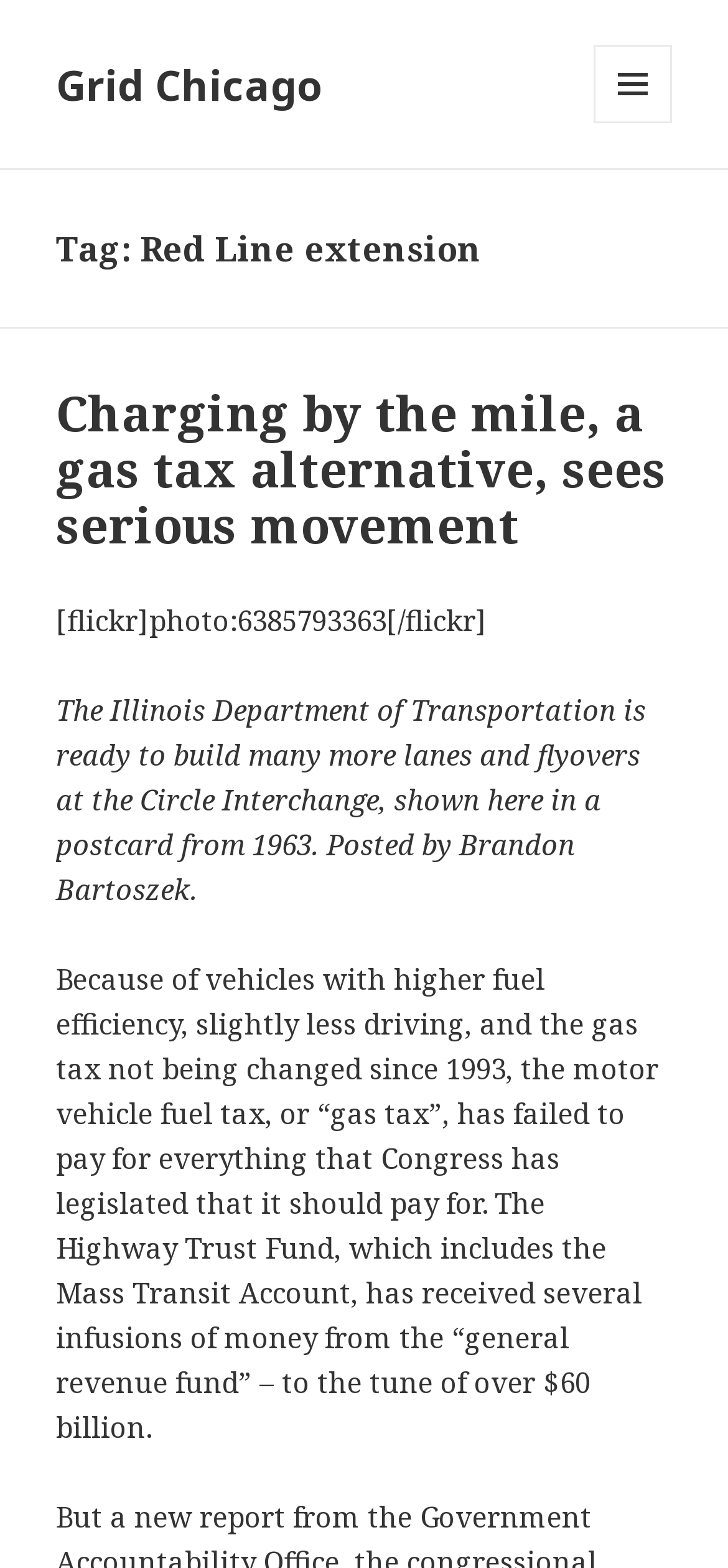Can you locate the main headline on this webpage and provide its text content?

Tag: Red Line extension